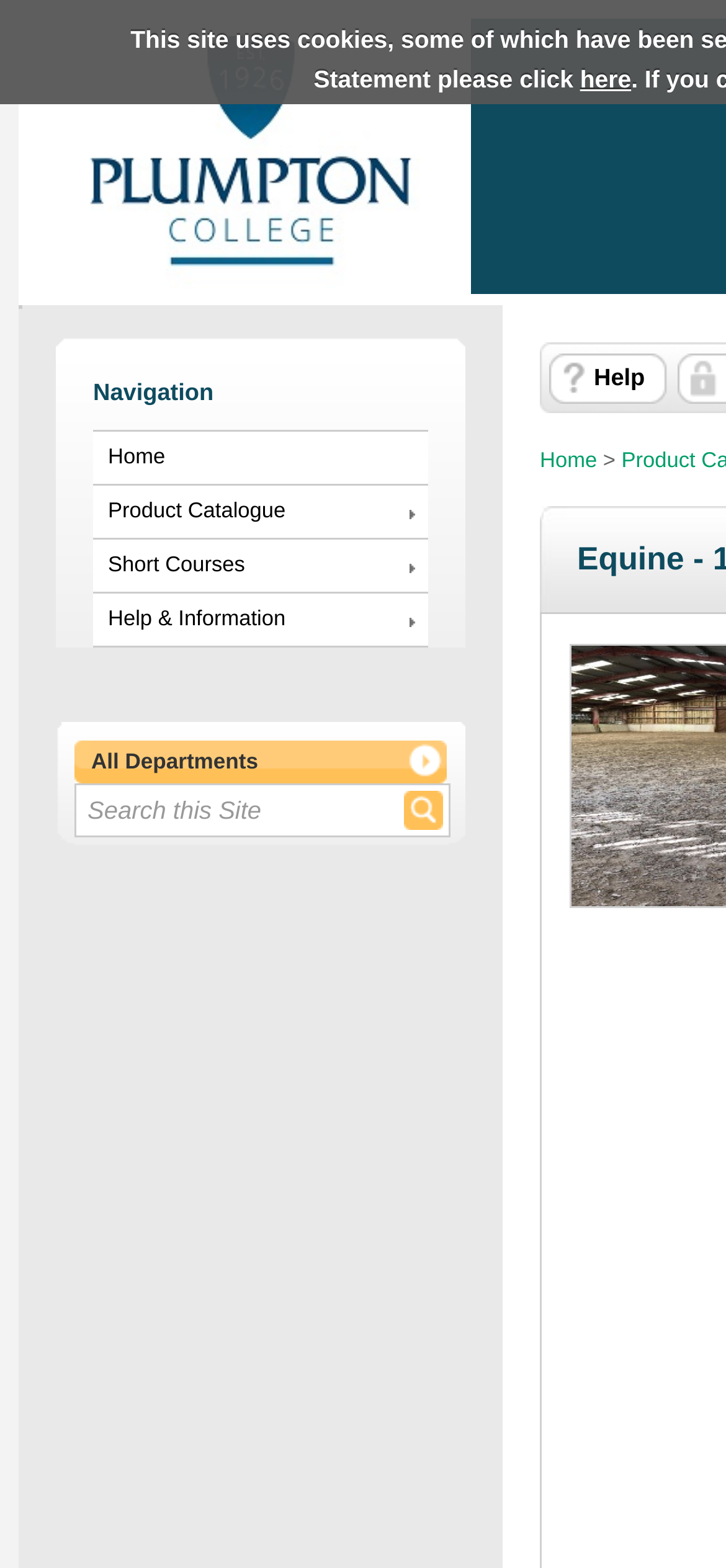Provide the bounding box coordinates of the HTML element described by the text: "Home".

[0.128, 0.275, 0.59, 0.308]